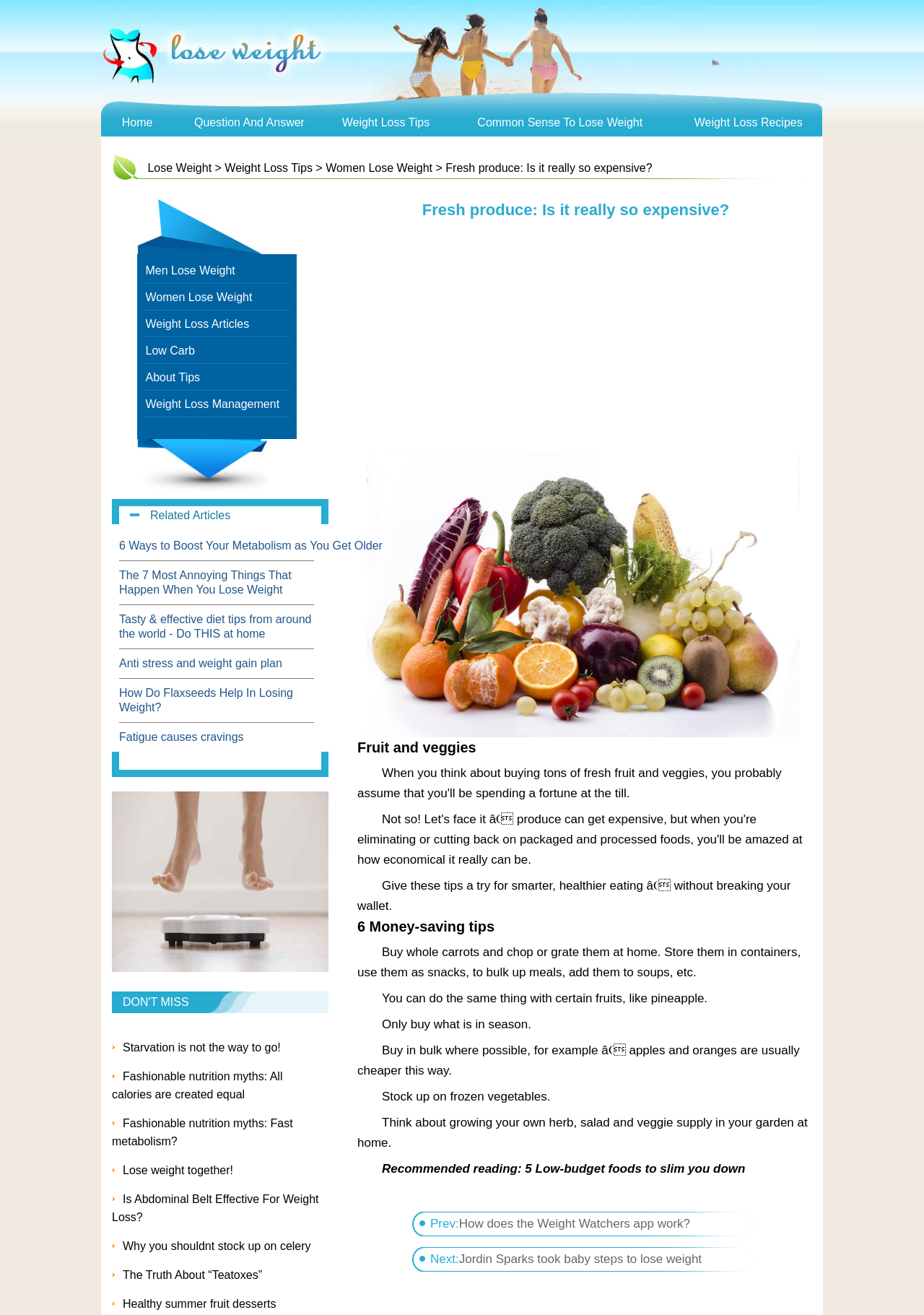Locate the bounding box coordinates of the area to click to fulfill this instruction: "View 'Weight Loss Recipes'". The bounding box should be presented as four float numbers between 0 and 1, in the order [left, top, right, bottom].

[0.729, 0.082, 0.891, 0.104]